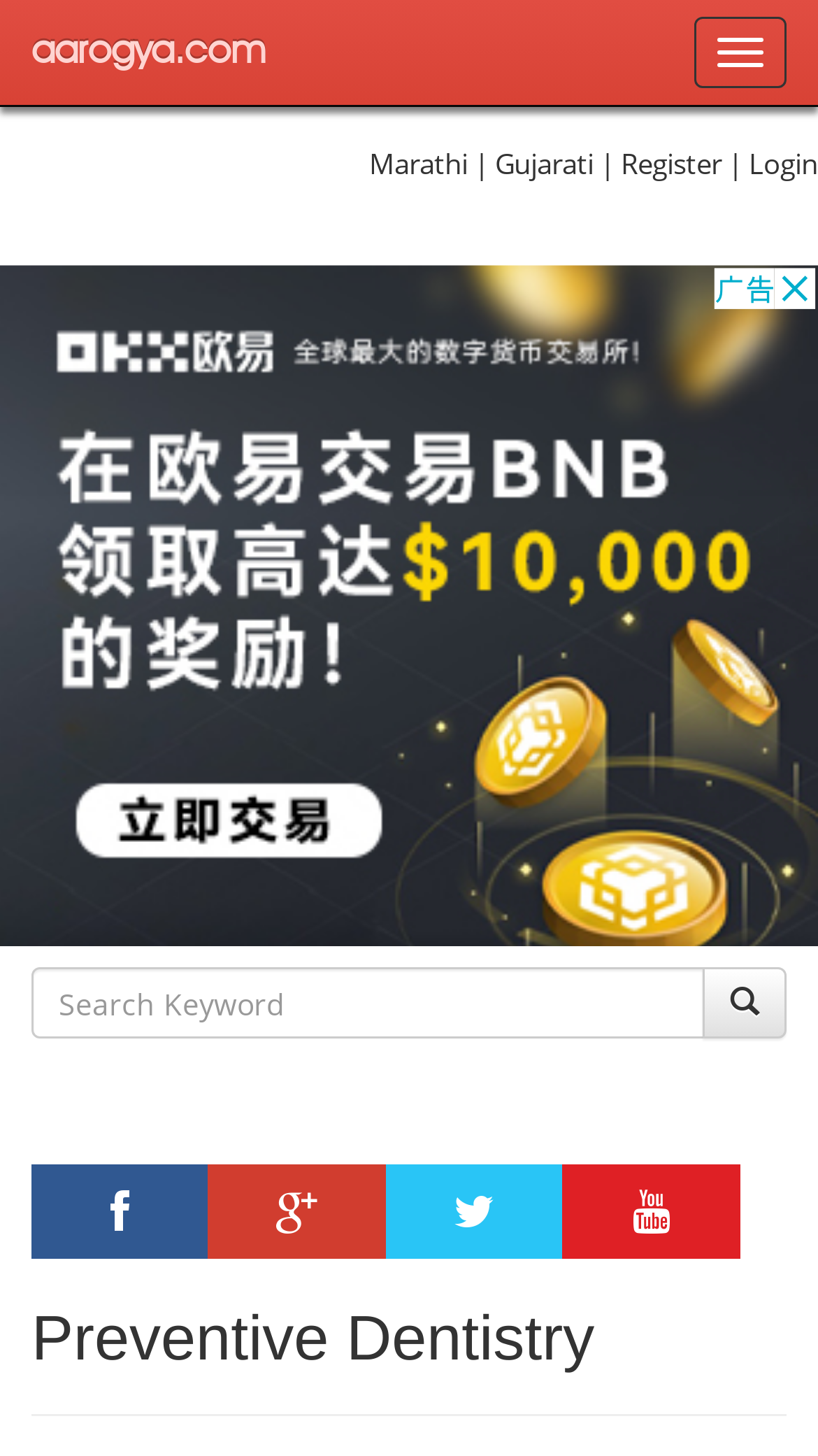Identify the bounding box coordinates of the HTML element based on this description: "aria-label="Advertisement" name="aswift_2" title="Advertisement"".

[0.0, 0.182, 1.0, 0.65]